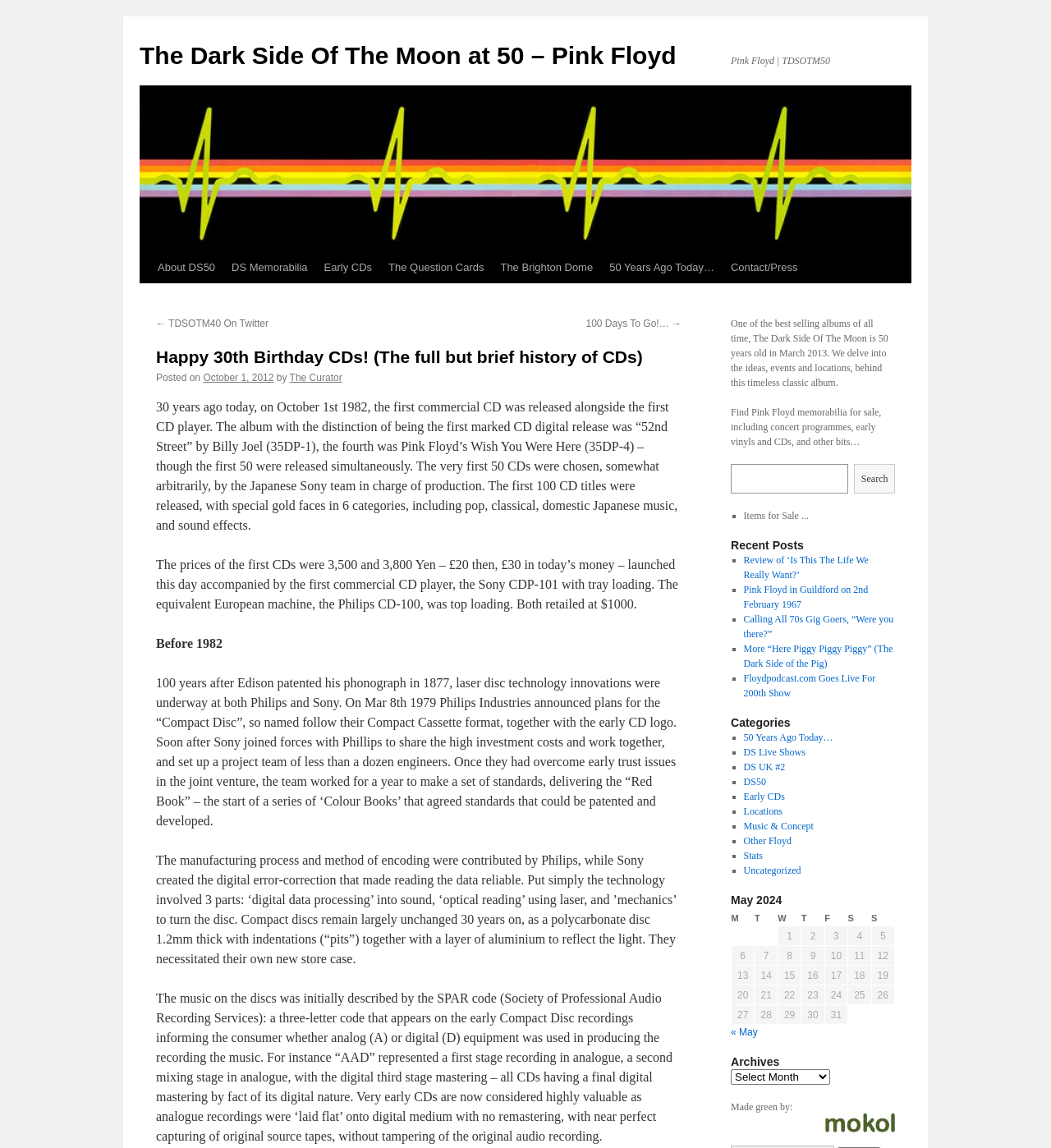Please find the bounding box coordinates for the clickable element needed to perform this instruction: "Click on the 'About DS50' link".

[0.142, 0.22, 0.213, 0.247]